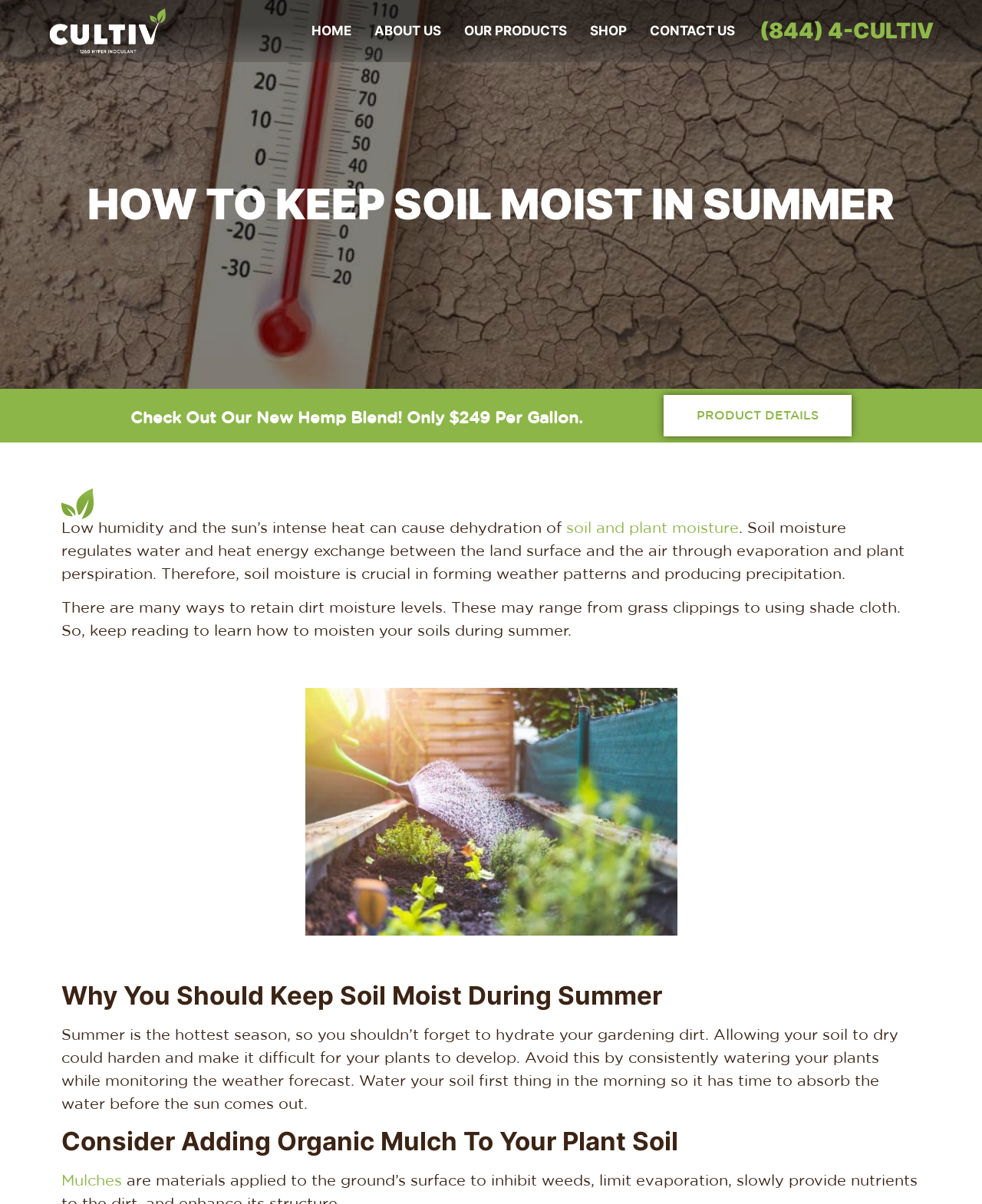Identify and provide the bounding box for the element described by: "soil and plant moisture".

[0.577, 0.432, 0.752, 0.445]